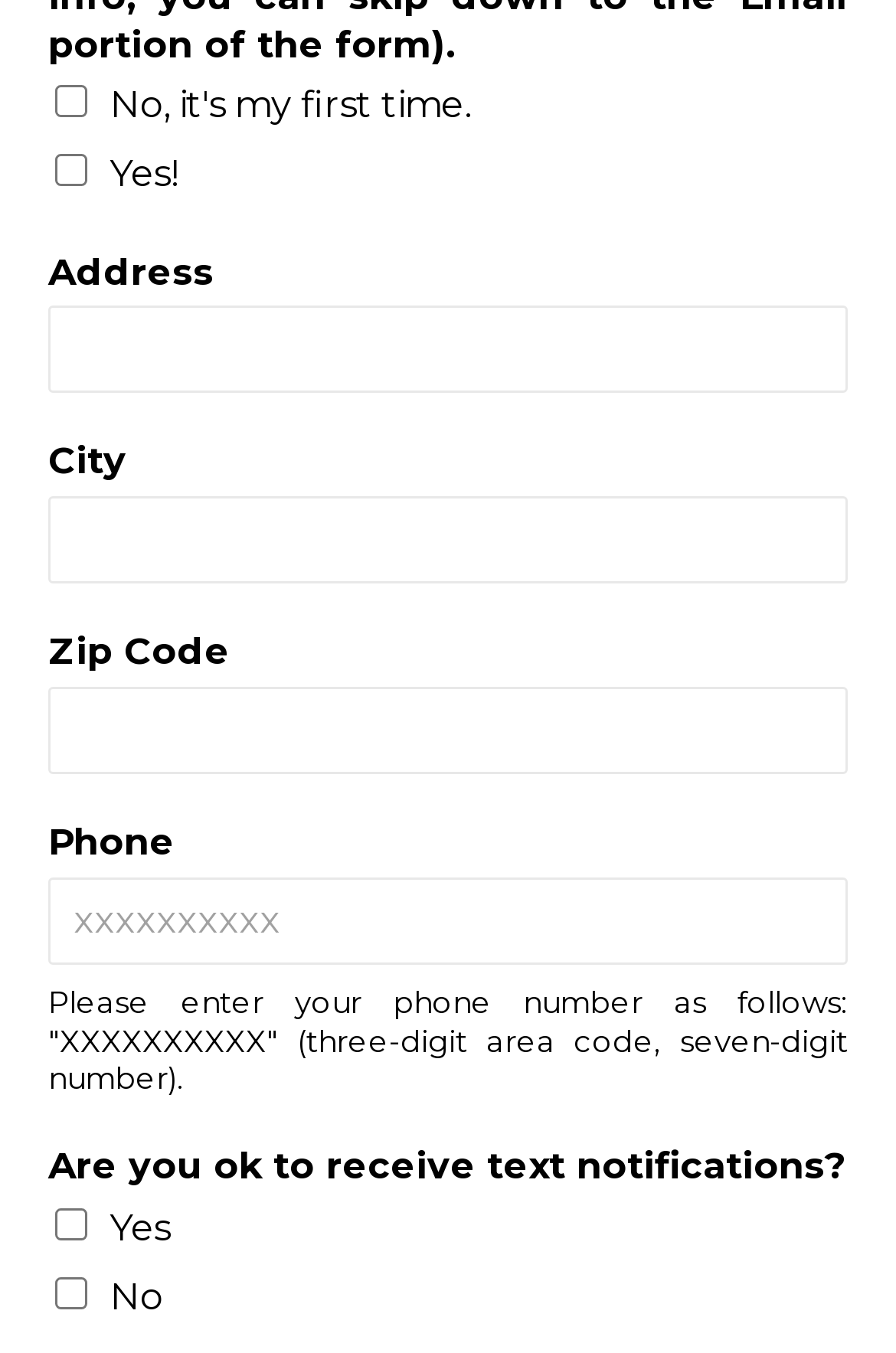Please identify the bounding box coordinates of the clickable area that will allow you to execute the instruction: "Select 'Yes'".

[0.062, 0.893, 0.097, 0.917]